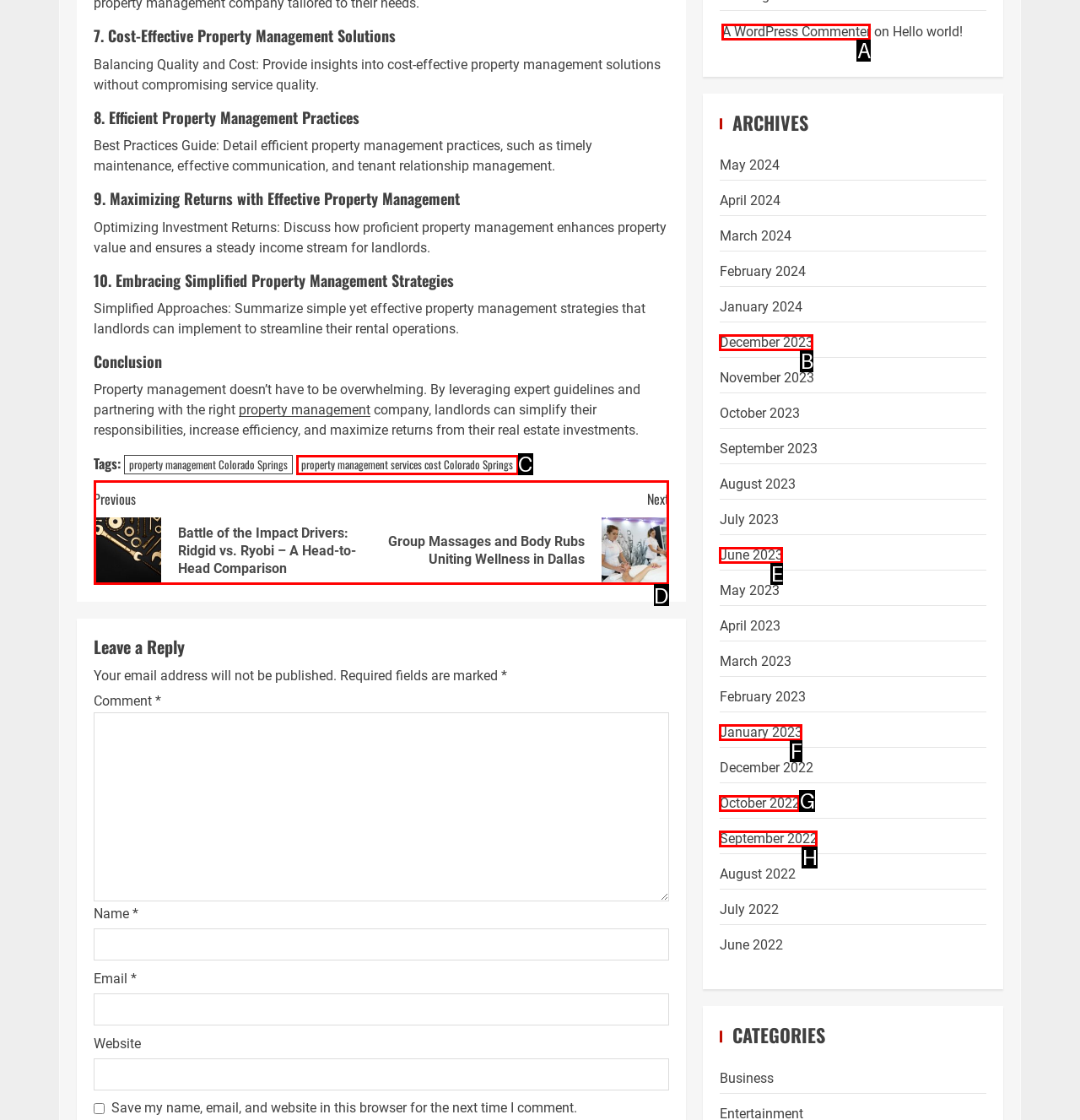Choose the HTML element you need to click to achieve the following task: Click on 'Continue Reading'
Respond with the letter of the selected option from the given choices directly.

D